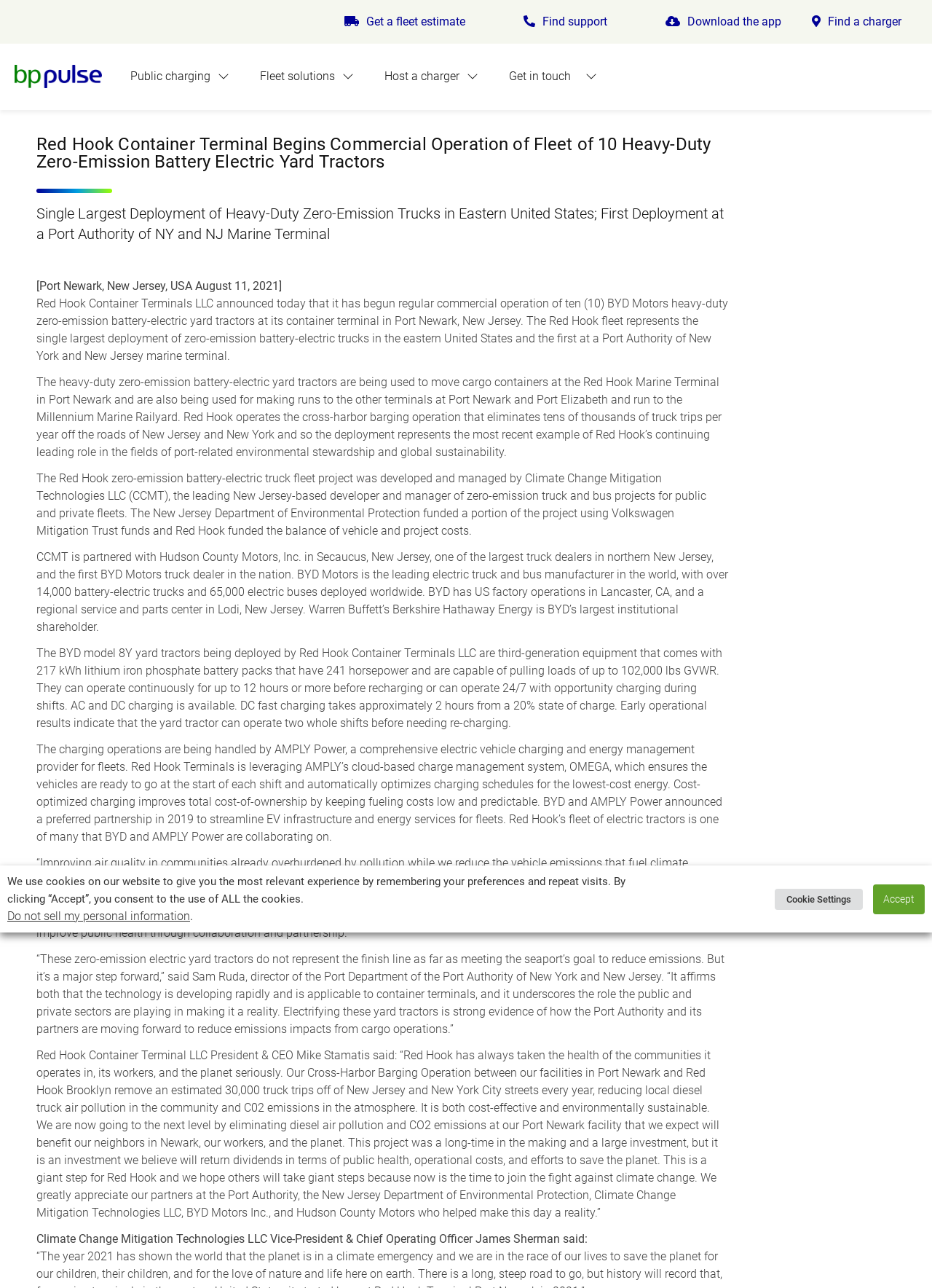What is the name of the company that is providing charging operations for the fleet?
Based on the image content, provide your answer in one word or a short phrase.

AMPLY Power